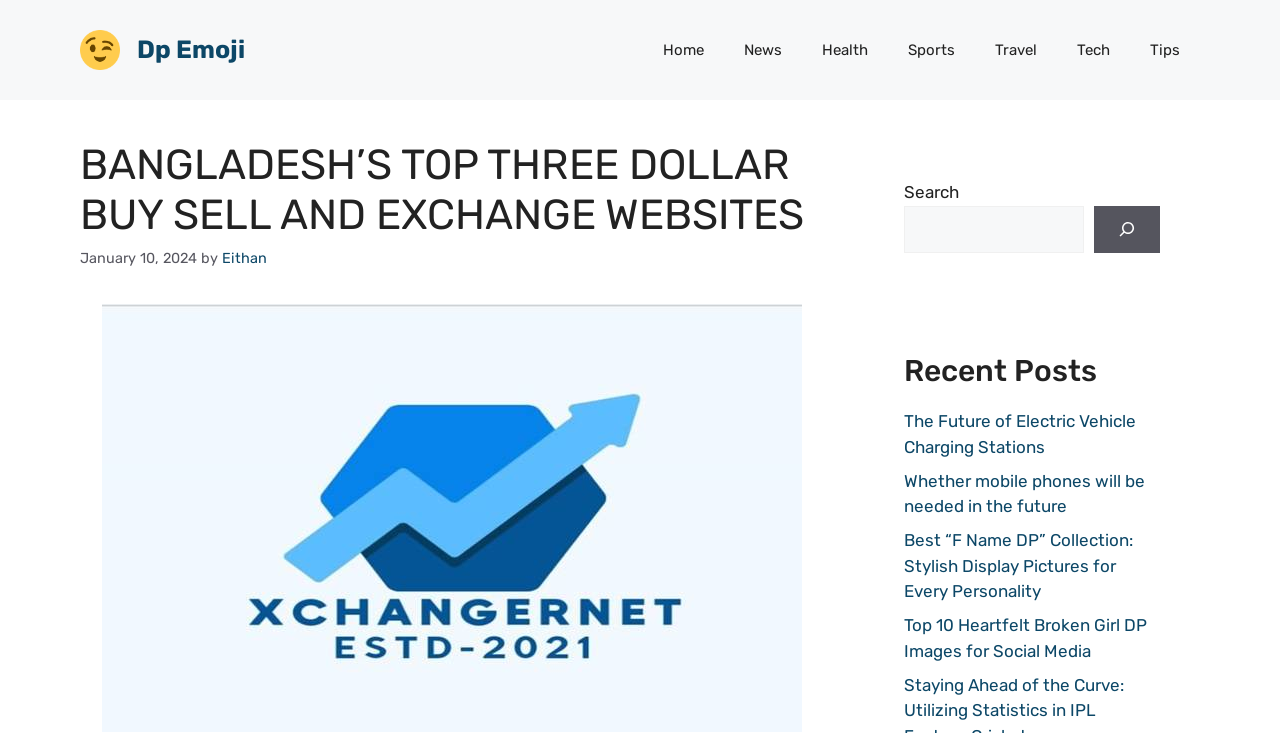Create a detailed description of the webpage's content and layout.

This webpage is about Bangladesh's top three dollar buy sell and exchange websites. At the top, there is a banner with the site's name and two "Dp Emoji" links with accompanying images. Below the banner, there is a primary navigation menu with eight links: Home, News, Health, Sports, Travel, Tech, and Tips.

The main content area is divided into two sections. On the left, there is a header section with a heading that matches the webpage's title. Below the heading, there is a time stamp indicating the article was published on January 10, 2024, followed by the author's name, "Eithan".

On the right side of the main content area, there is a complementary section. This section contains a search bar with a search button and an image. Below the search bar, there is a heading that reads "Recent Posts". Under this heading, there are four links to recent articles, including "The Future of Electric Vehicle Charging Stations", "Whether mobile phones will be needed in the future", "Best “F Name DP” Collection: Stylish Display Pictures for Every Personality", and "Top 10 Heartfelt Broken Girl DP Images for Social Media".